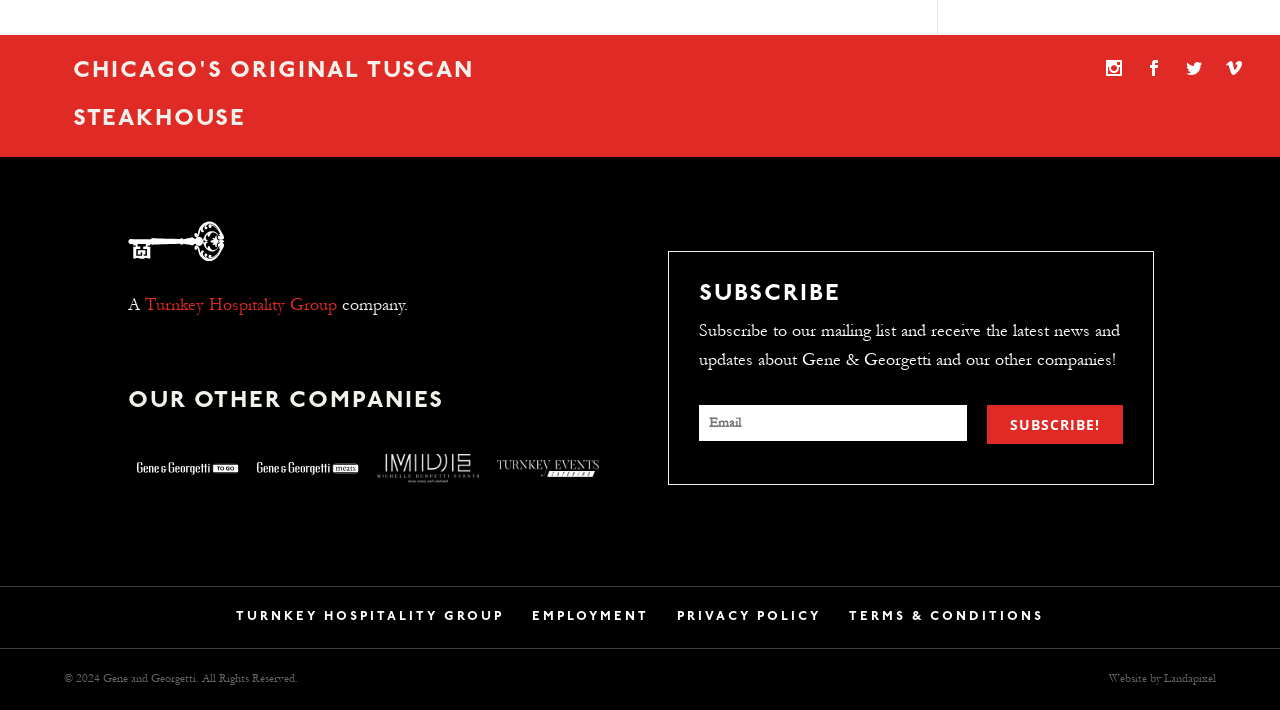Find the bounding box coordinates for the element described here: "Privacy Policy".

[0.52, 0.827, 0.65, 0.913]